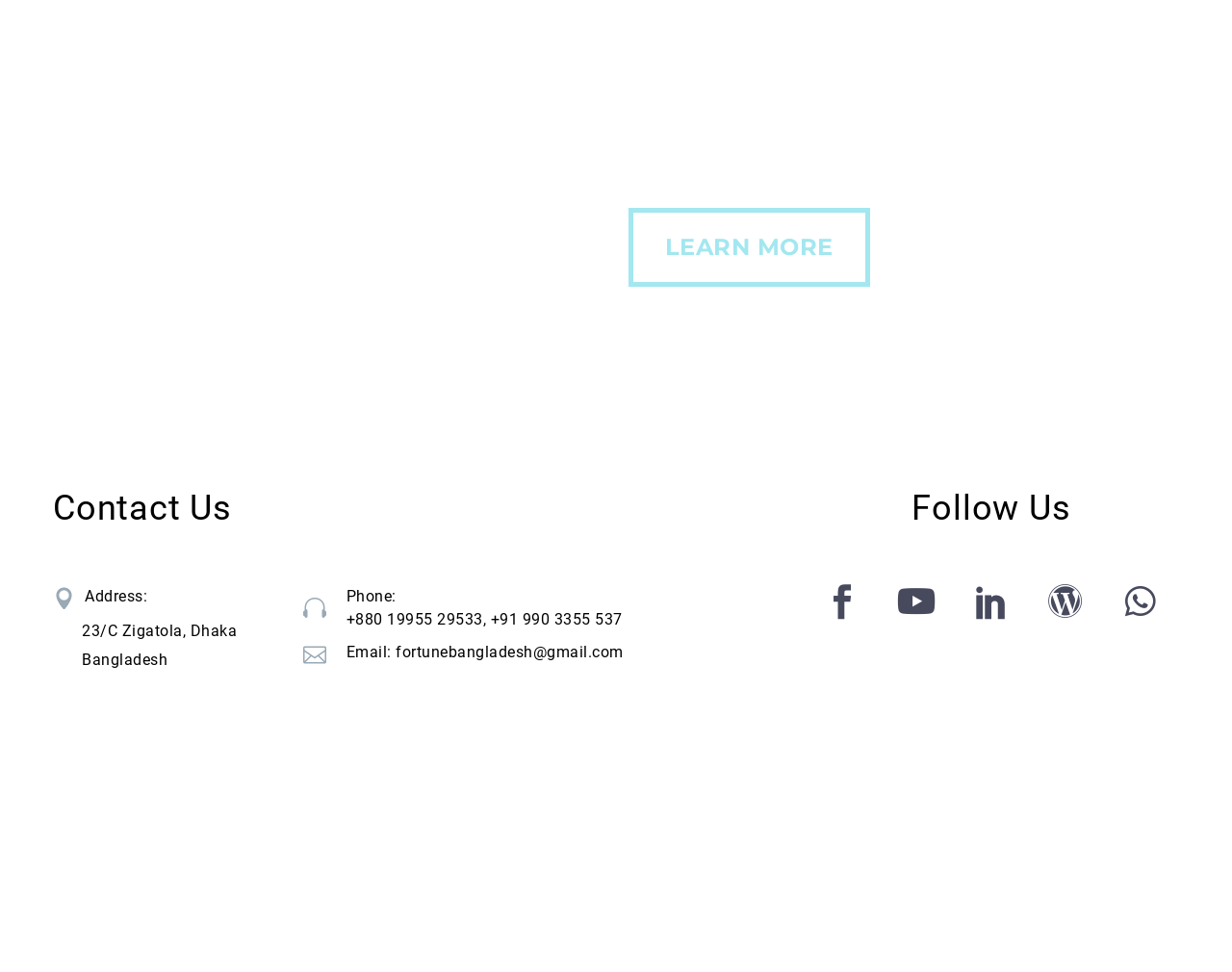Determine the bounding box for the UI element that matches this description: "Apply Now".

[0.294, 0.214, 0.479, 0.295]